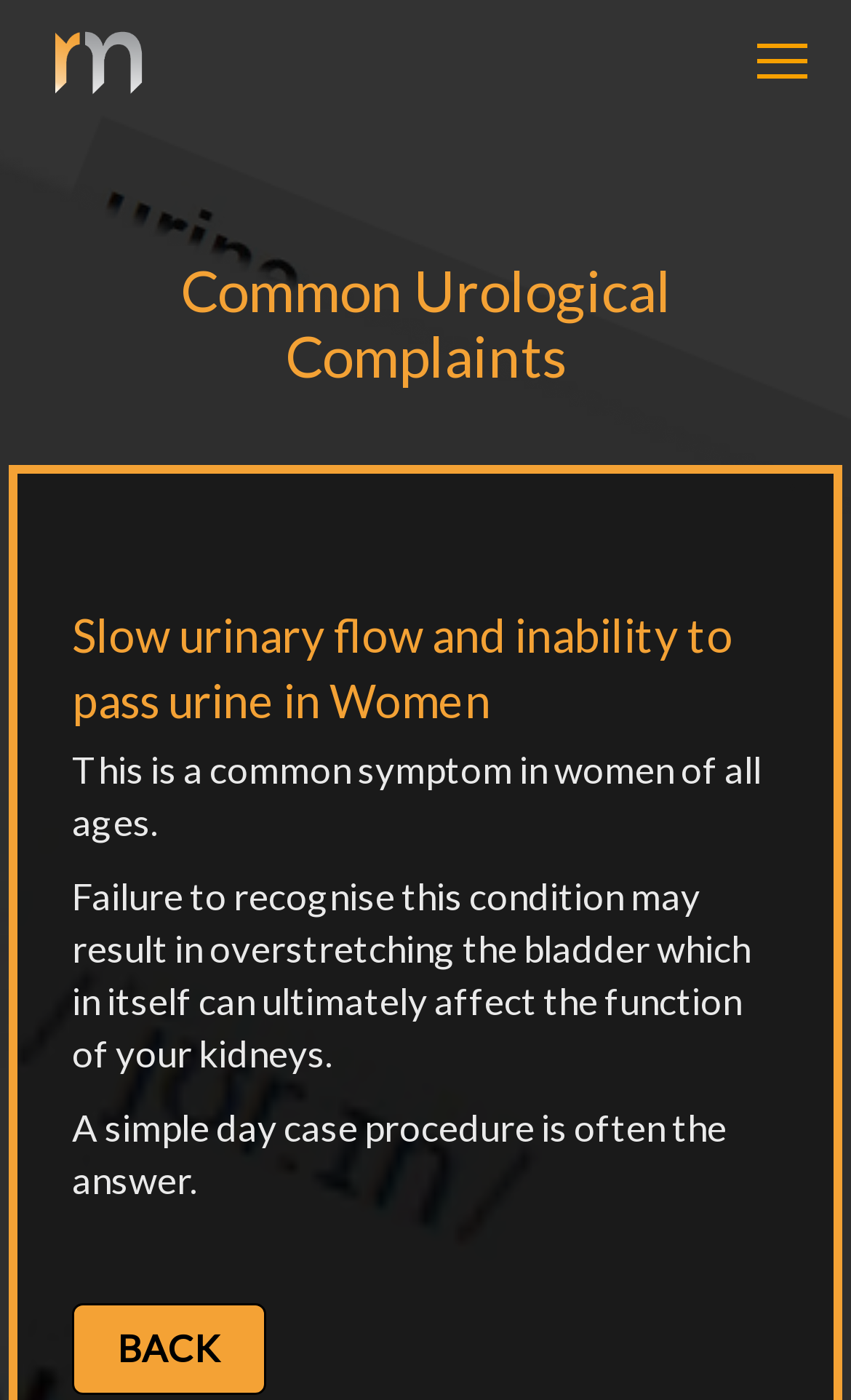Answer the question using only a single word or phrase: 
What can happen if the condition is not recognized?

Bladder overstretching